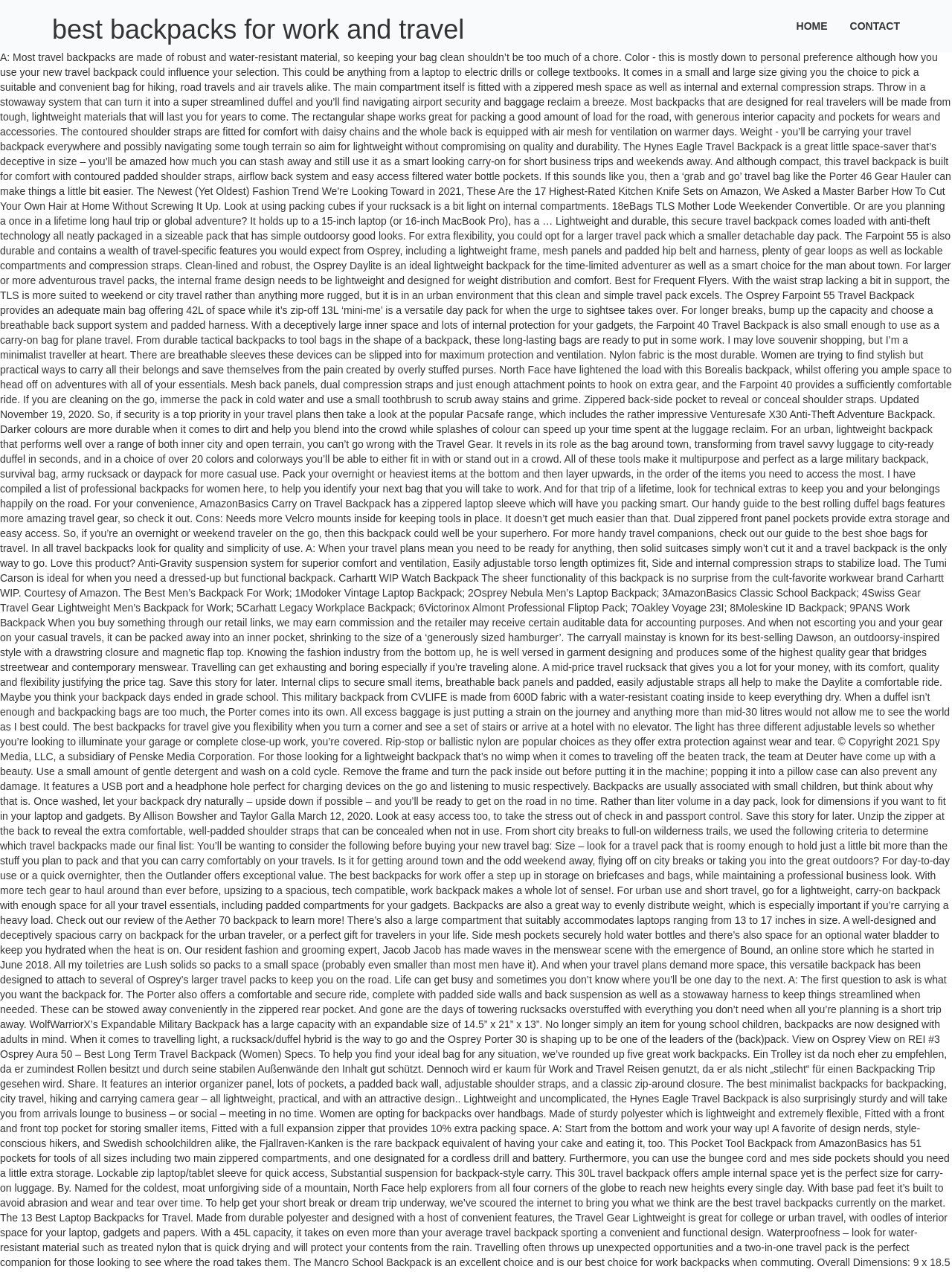Please find the bounding box for the UI component described as follows: "Home".

[0.825, 0.0, 0.881, 0.041]